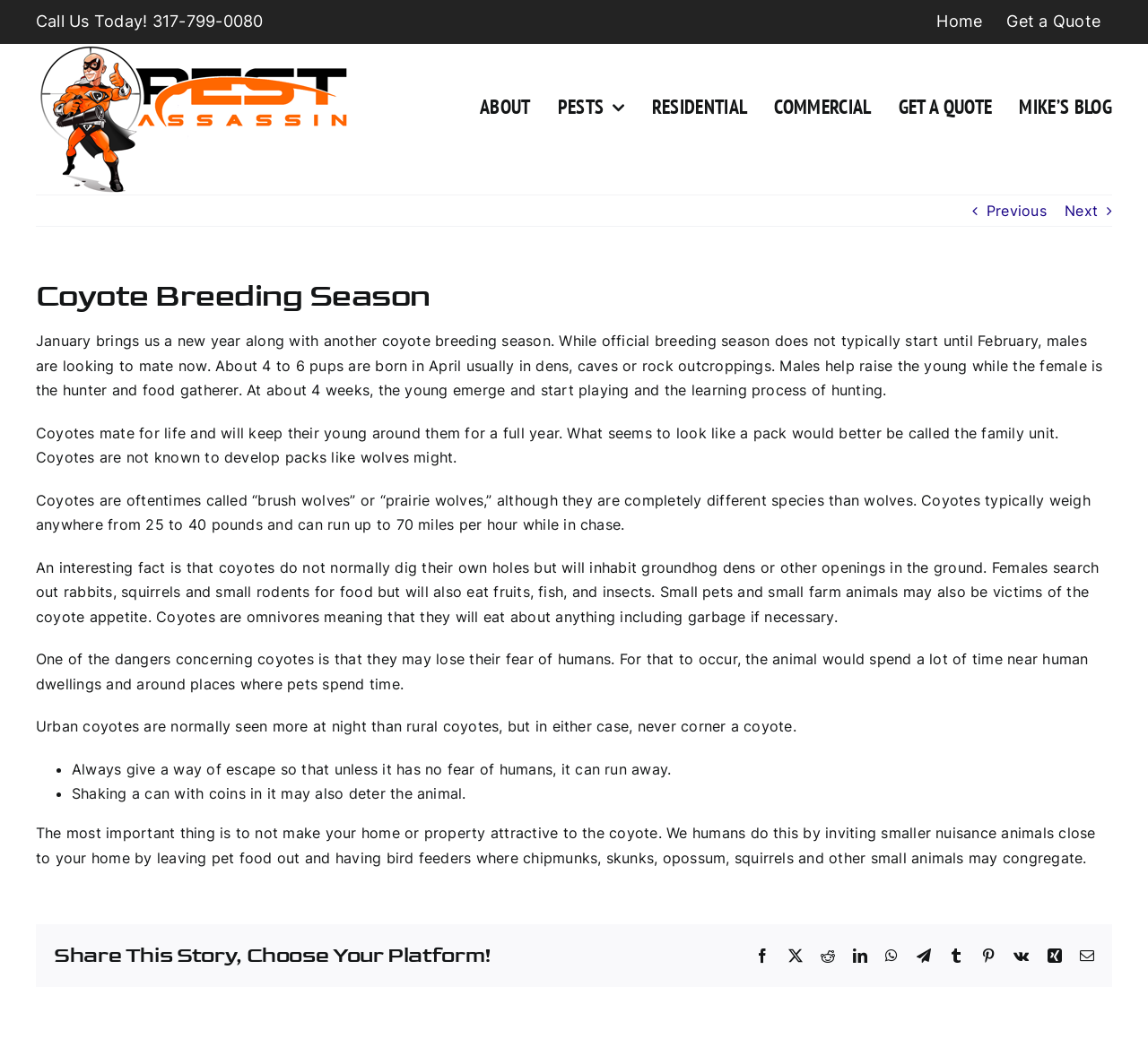Carefully observe the image and respond to the question with a detailed answer:
How many pups are born in April?

The webpage states that about 4 to 6 pups are born in April, usually in dens, caves, or rock outcroppings.